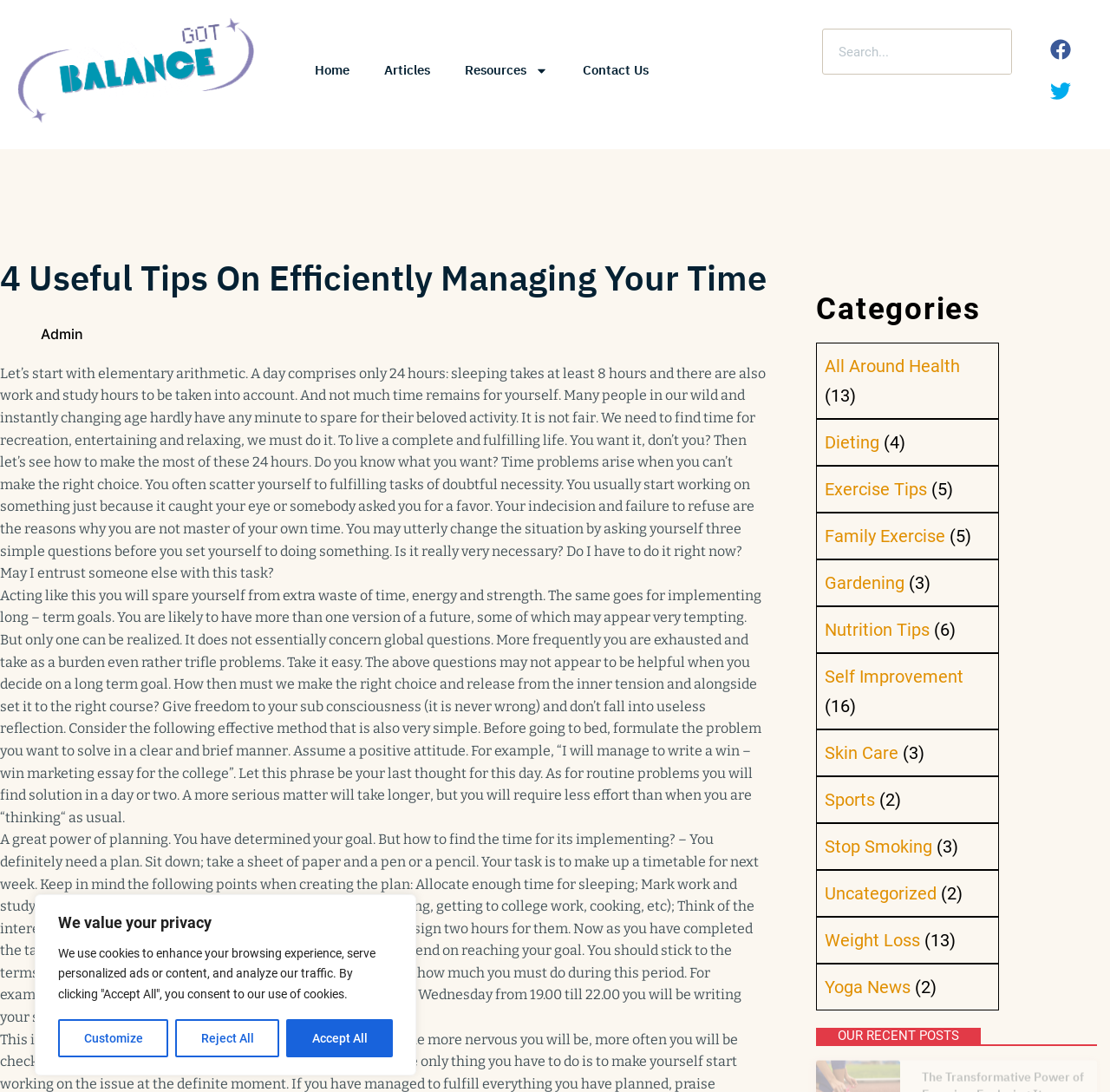Please respond in a single word or phrase: 
What is the name of the author of the article?

Admin